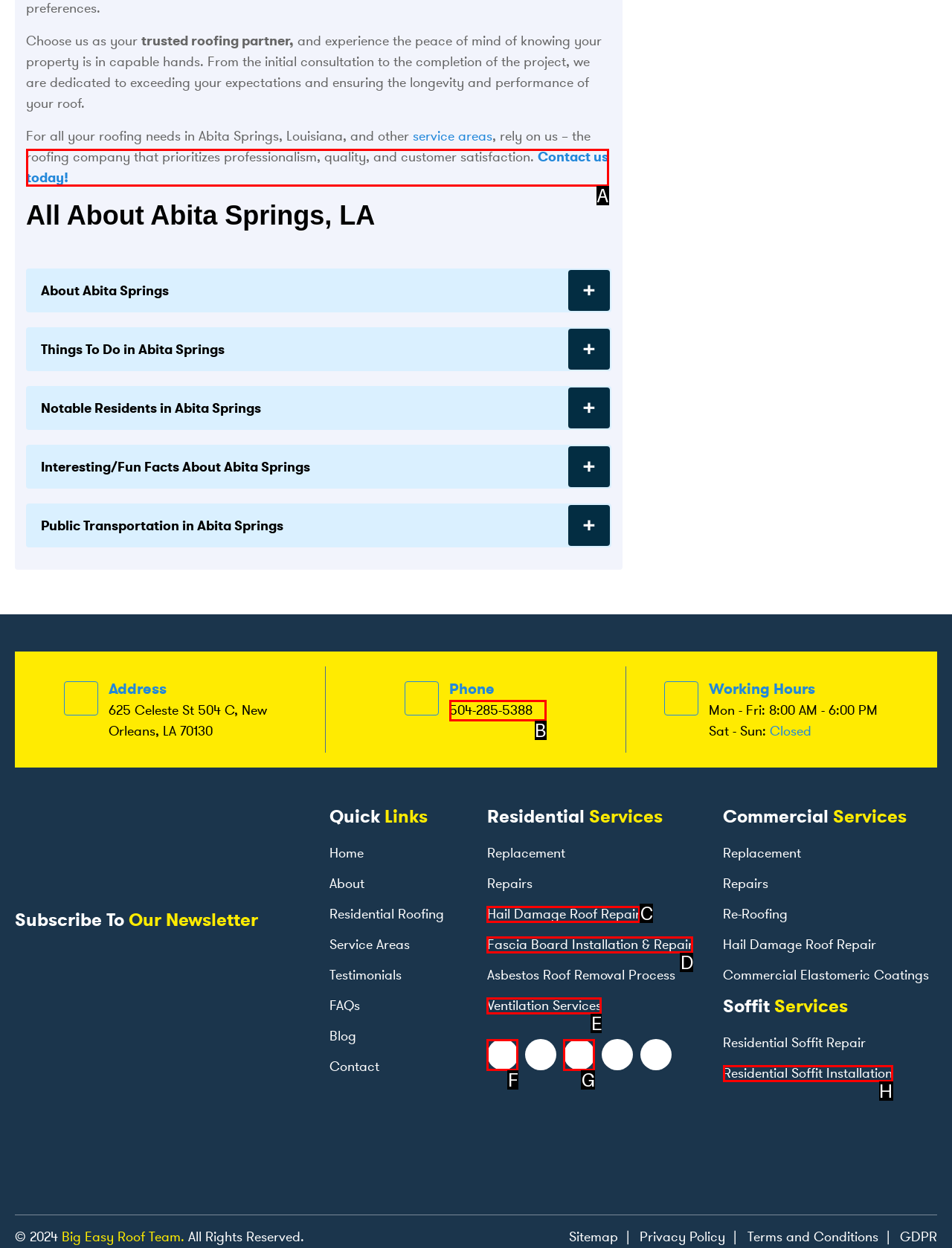Select the letter of the UI element that best matches: Apr 2023
Answer with the letter of the correct option directly.

None